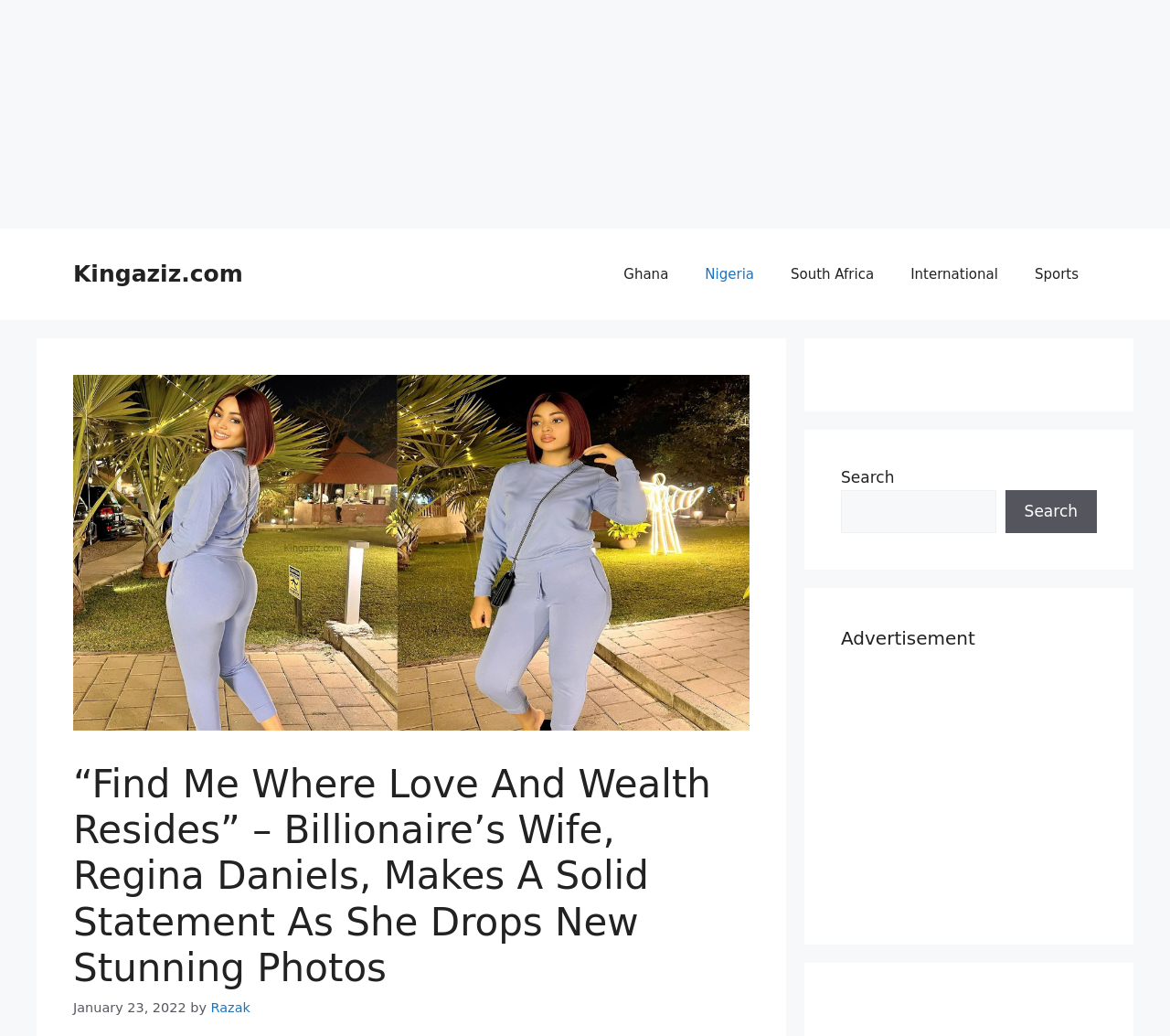What is the date of the article?
Please provide a single word or phrase as the answer based on the screenshot.

January 23, 2022